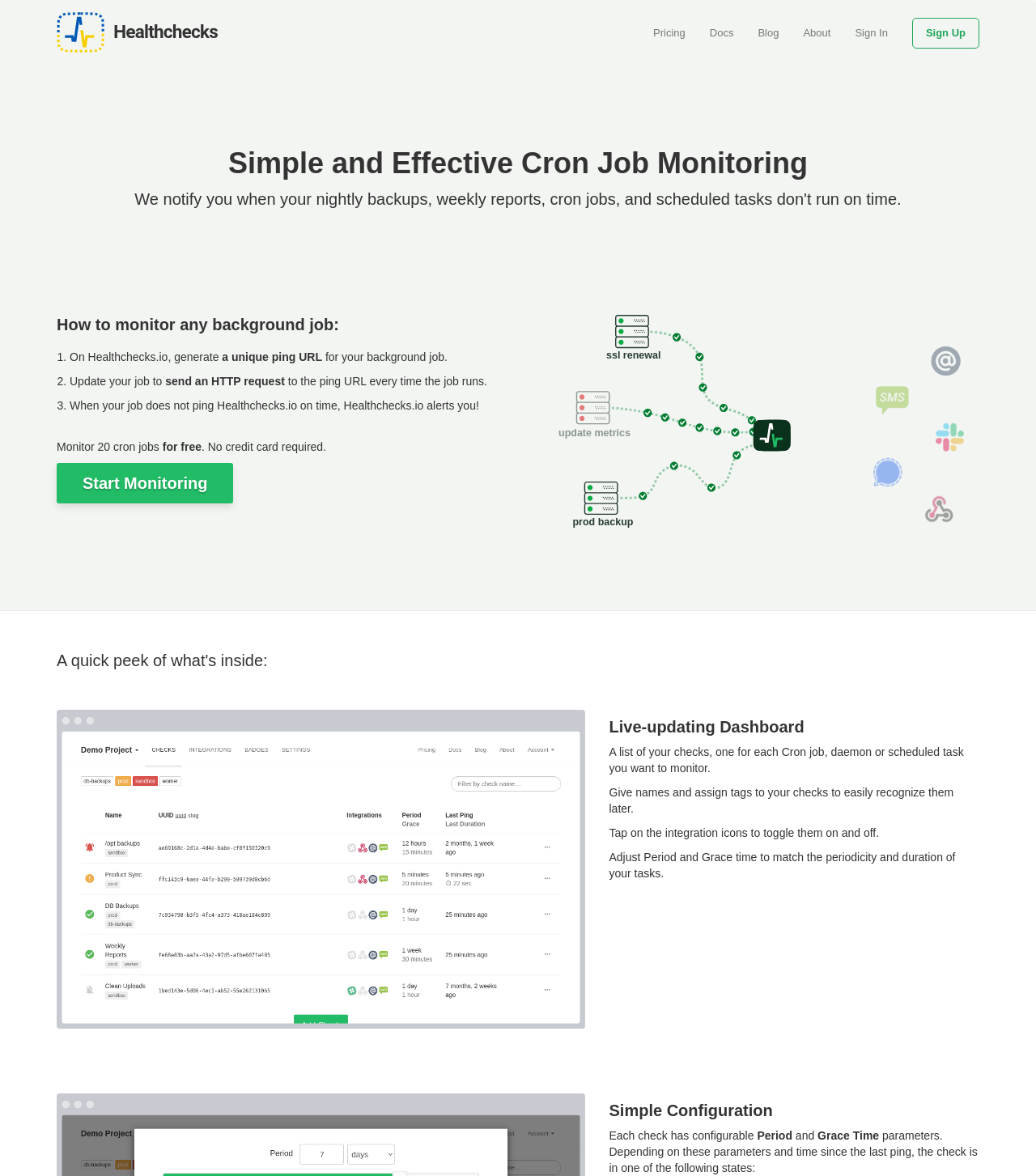Generate a comprehensive description of the contents of the webpage.

The webpage is about Cron Job Monitoring by Healthchecks.io. At the top left, there is a logo of Healthchecks.io, which is an image linked to the website's homepage. Next to the logo, there are several links to other pages, including Pricing, Docs, Blog, About, Sign In, and Sign Up, aligned horizontally.

Below the navigation links, there is a heading that reads "Simple and Effective Cron Job Monitoring". Following this heading, there is a section that explains how to monitor any background job in three steps. The steps are listed in a numbered format, with each step consisting of a brief description.

After the three-step guide, there is a section that highlights the benefits of using Healthchecks.io, including the ability to monitor 20 cron jobs for free without requiring a credit card.

Below this section, there is a call-to-action button that reads "Start Monitoring". On the right side of the page, there is a graphical element that appears to be a dashboard, with several icons and text labels, including "ssl renewal", "update metrics", and "prod backup".

Further down the page, there is a heading that reads "A quick peek of what's inside:". Below this heading, there is an image of the "My Checks page", which is a dashboard that displays a list of checks, each representing a Cron job, daemon, or scheduled task. The dashboard allows users to give names and assign tags to their checks, toggle integration icons on and off, and adjust period and grace time to match the periodicity and duration of their tasks.

The page also describes the simple configuration of each check, with configurable parameters such as period and grace time, which determine the state of the check based on the time since the last ping.